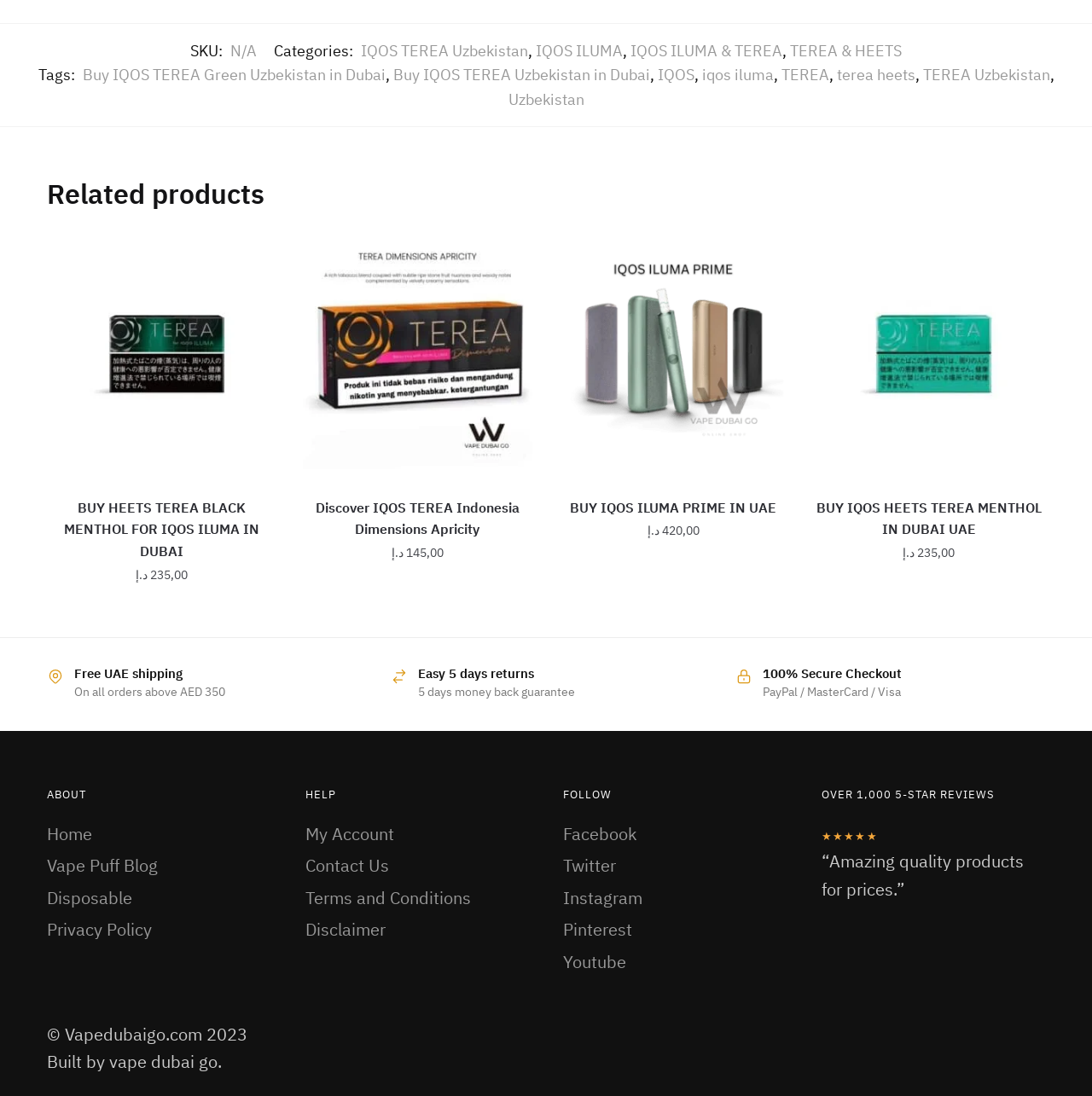Examine the image and give a thorough answer to the following question:
What is the rating of the website based on customer reviews?

I found the rating by looking at the text and stars above the 'OVER 1,000 5-STAR REVIEWS' section, which shows '★★★★★' and indicates a 5-star rating.